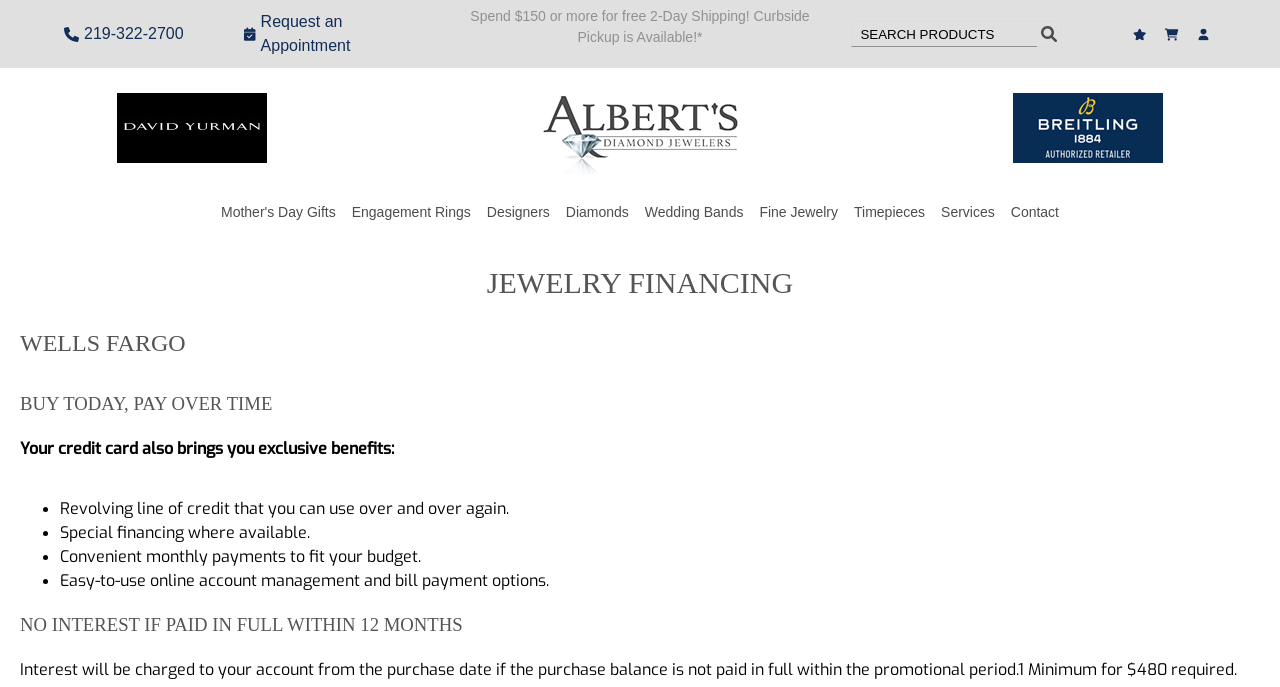Generate a thorough description of the webpage.

The webpage is about financing options available at Albert's Diamond Jewelers. At the top, there are several links and images, including "Call Us", "Request an Appointment", and "Spend $150 or more for free 2-Day Shipping! Curbside Pickup is Available!*". On the right side, there is a search bar with a "SEARCH PRODUCTS" textbox and a "Search" button. Below the search bar, there are links to "Wishlist", "Shopping Cart", "My Account", and several designer brands like "David Yurman" and "Breitling Logo".

The main content of the page is divided into sections. The first section has a heading "JEWELRY FINANCING" and describes the financing program offered by Wells Fargo. The second section has a heading "BUY TODAY, PAY OVER TIME" and lists the benefits of using a credit card, including a revolving line of credit, special financing, convenient monthly payments, and easy online account management. The third section has a heading "NO INTEREST IF PAID IN FULL WITHIN 12 MONTHS" and provides details about the promotional period and minimum purchase requirements.

On the left side, there is a navigation menu with several menu items, including "Mother's Day Gifts", "Engagement Rings", "Designers", "Diamonds", "Wedding Bands", "Fine Jewelry", "Timepieces", and "Services".